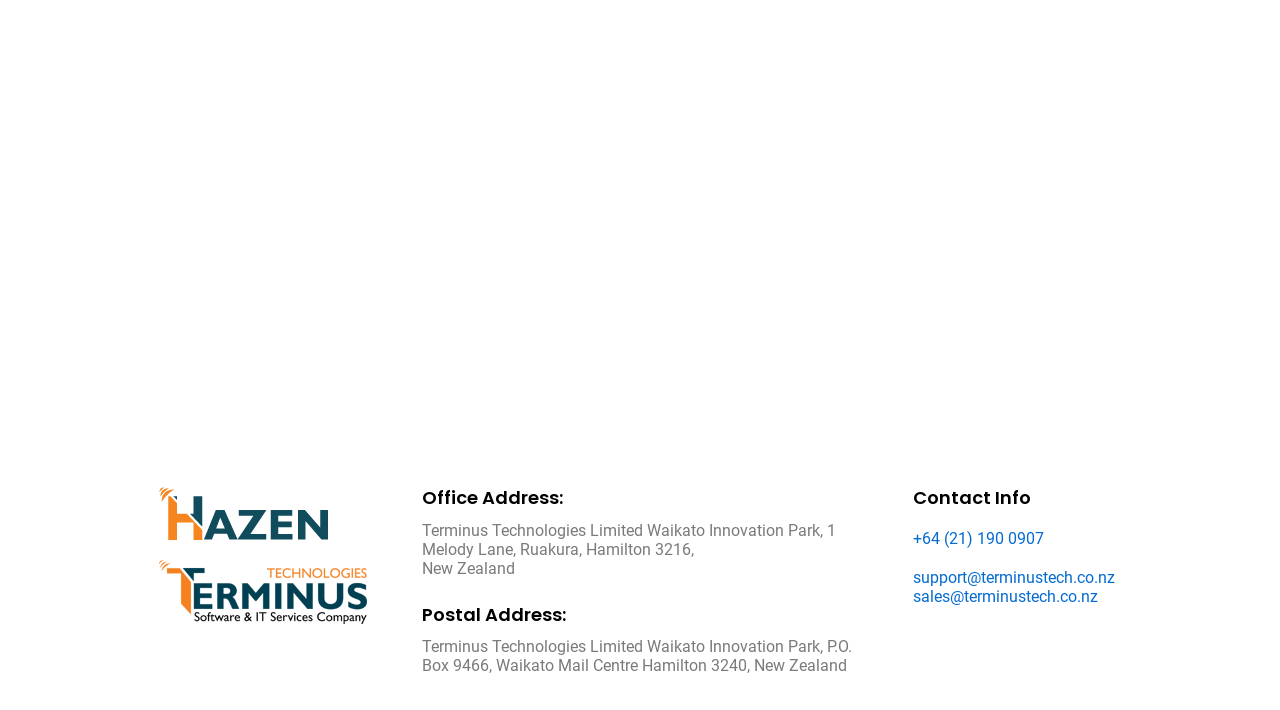What is the region where the company is located?
Please use the image to deliver a detailed and complete answer.

I found the region by looking at the 'Office Address:' and 'Postal Address:' sections, which both mention 'New Zealand' as the location.